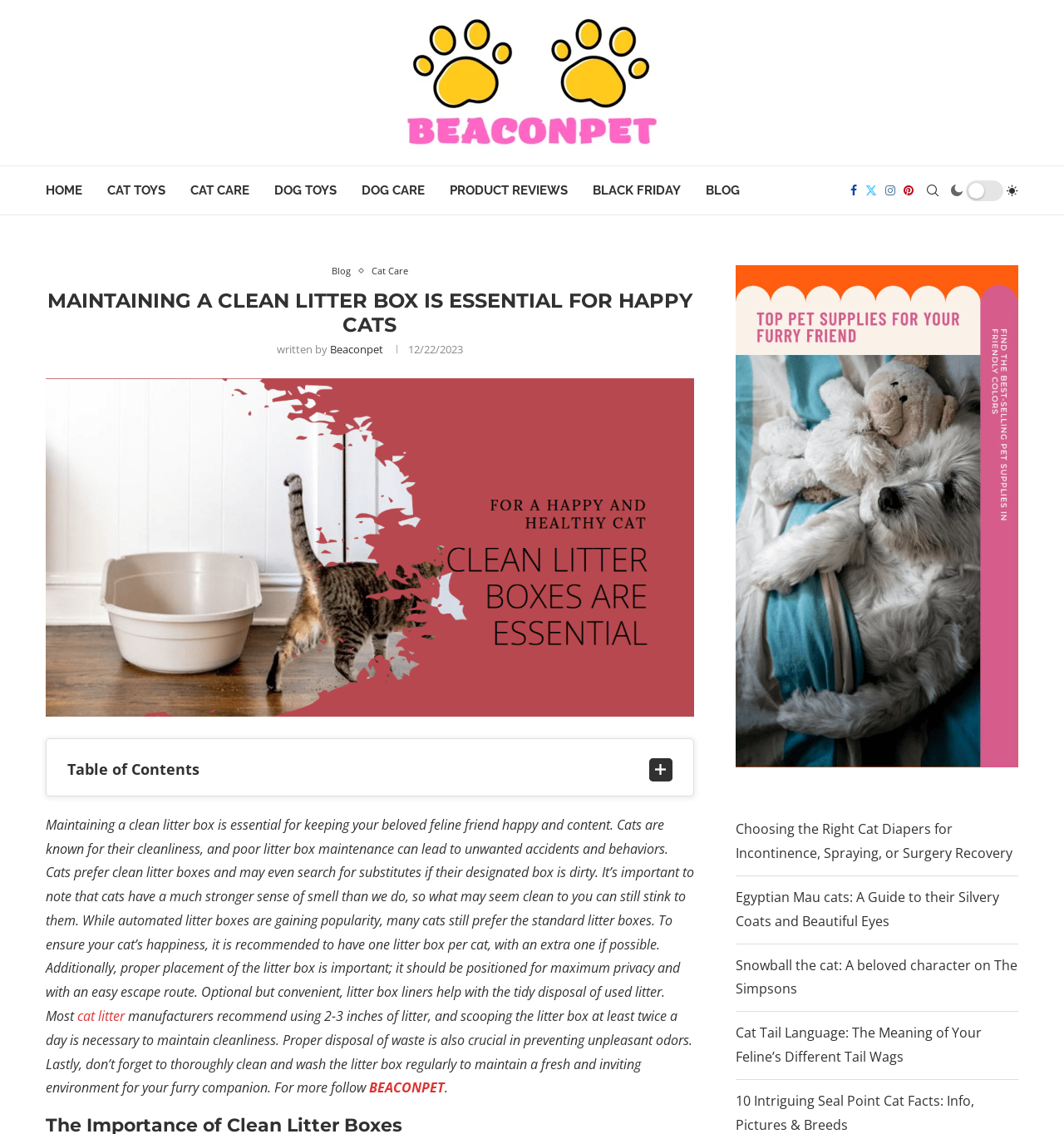Please specify the coordinates of the bounding box for the element that should be clicked to carry out this instruction: "Visit the 'BEACONPET' blog". The coordinates must be four float numbers between 0 and 1, formatted as [left, top, right, bottom].

[0.347, 0.951, 0.418, 0.967]